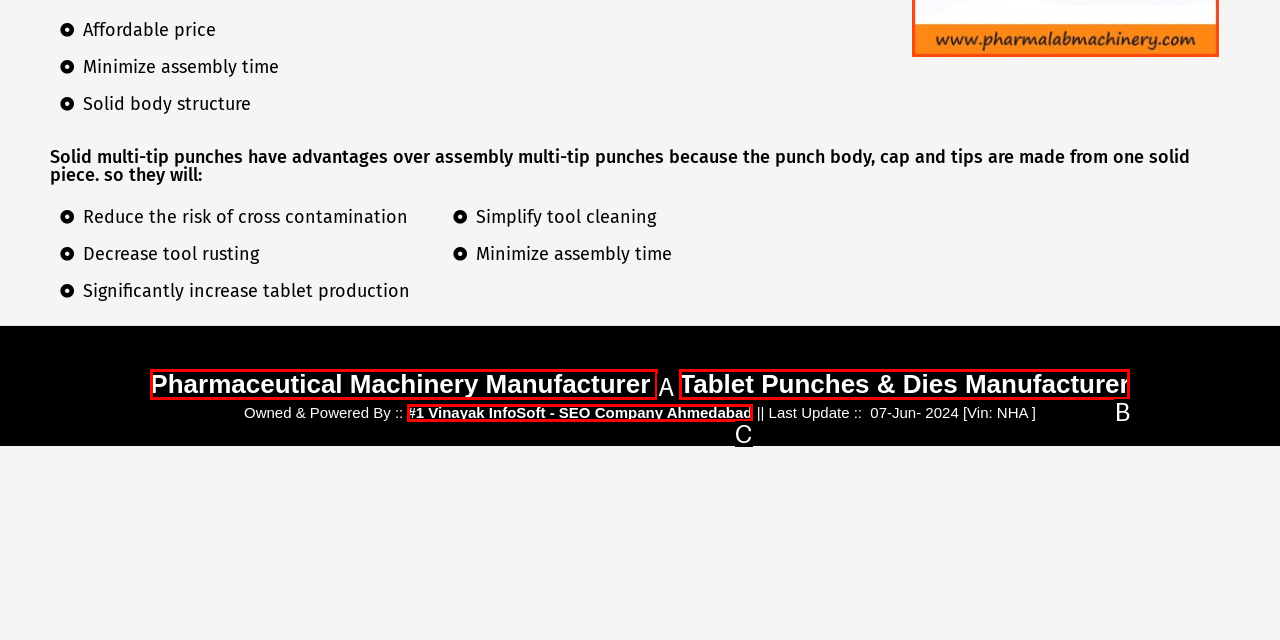Find the UI element described as: Tablet Punches & Dies Manufacturer
Reply with the letter of the appropriate option.

B